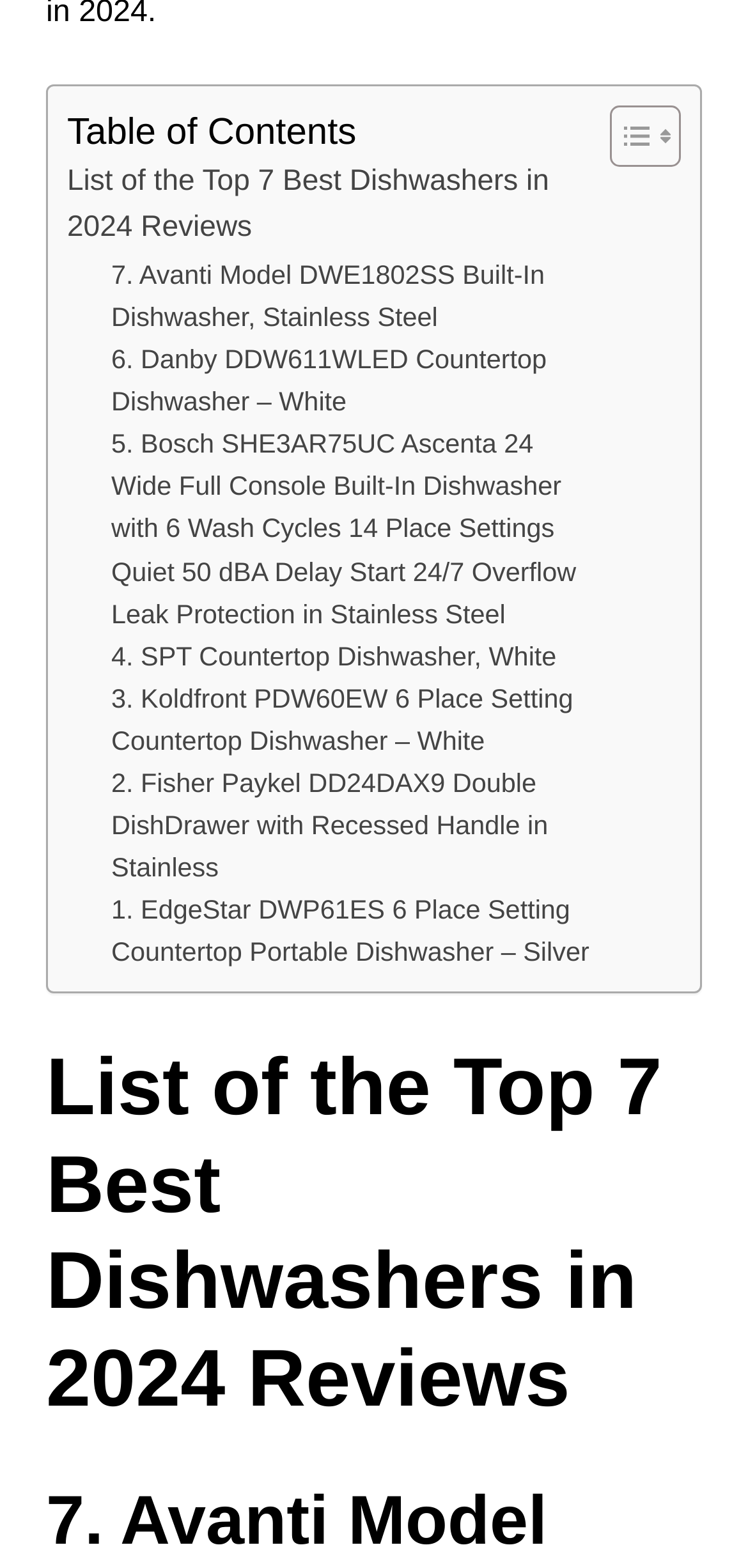What is the color of the Danby DDW611WLED Countertop Dishwasher?
Please provide a single word or phrase as your answer based on the screenshot.

White